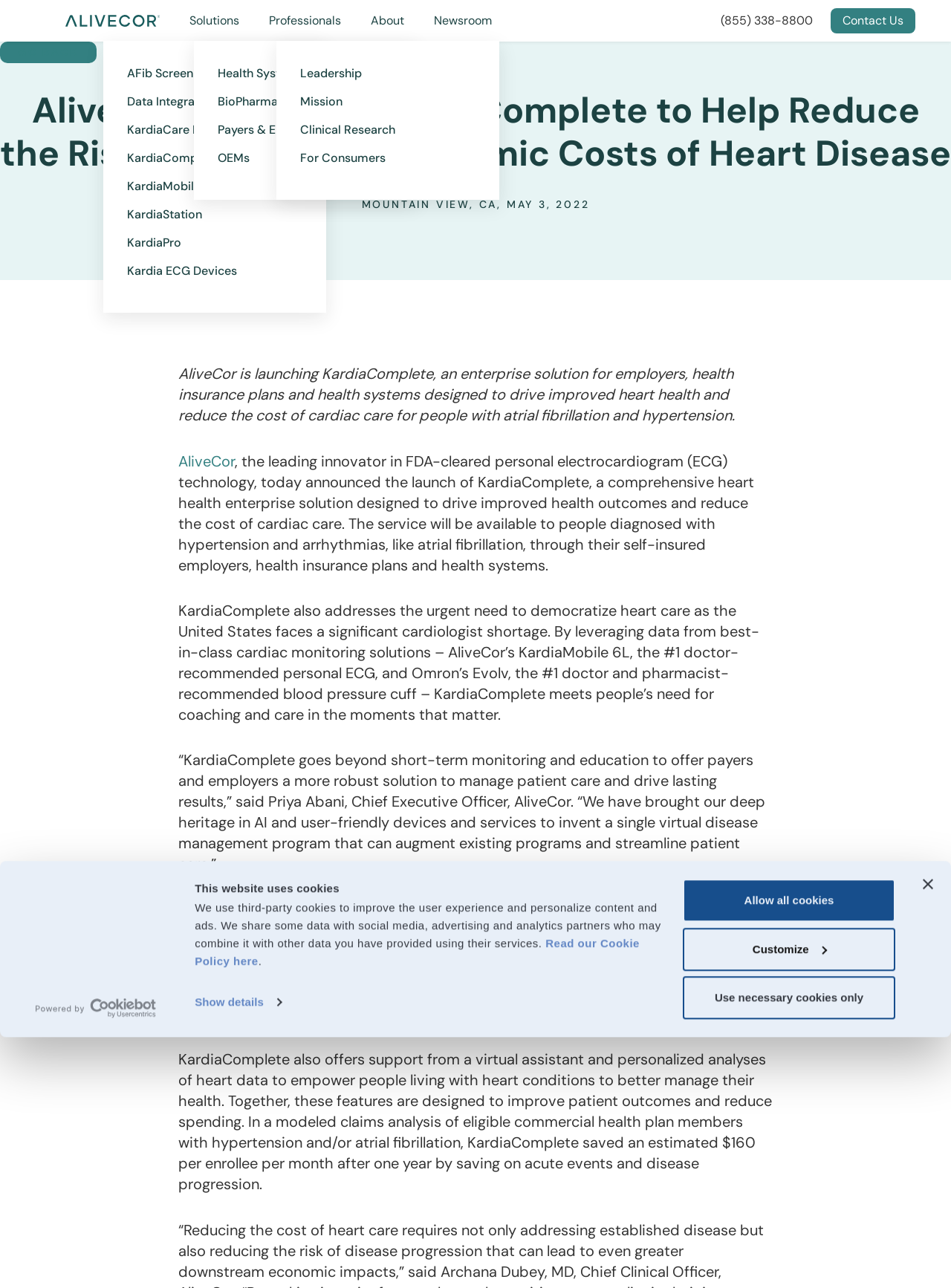Determine the main headline from the webpage and extract its text.

AliveCor Launches KardiaComplete to Help Reduce the Rising Health and Economic Costs of Heart Disease